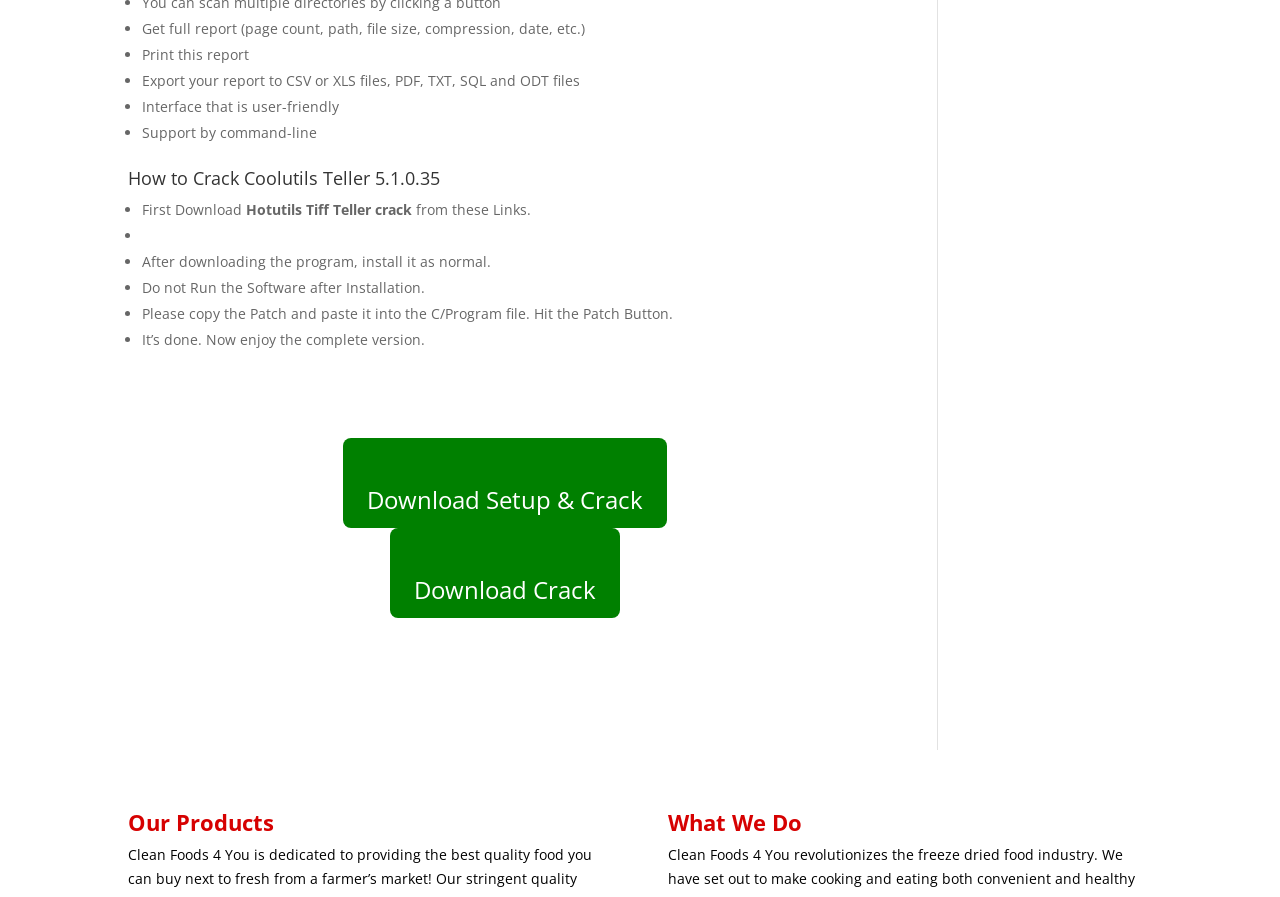Using the format (top-left x, top-left y, bottom-right x, bottom-right y), and given the element description, identify the bounding box coordinates within the screenshot: Download Crack

[0.305, 0.588, 0.484, 0.689]